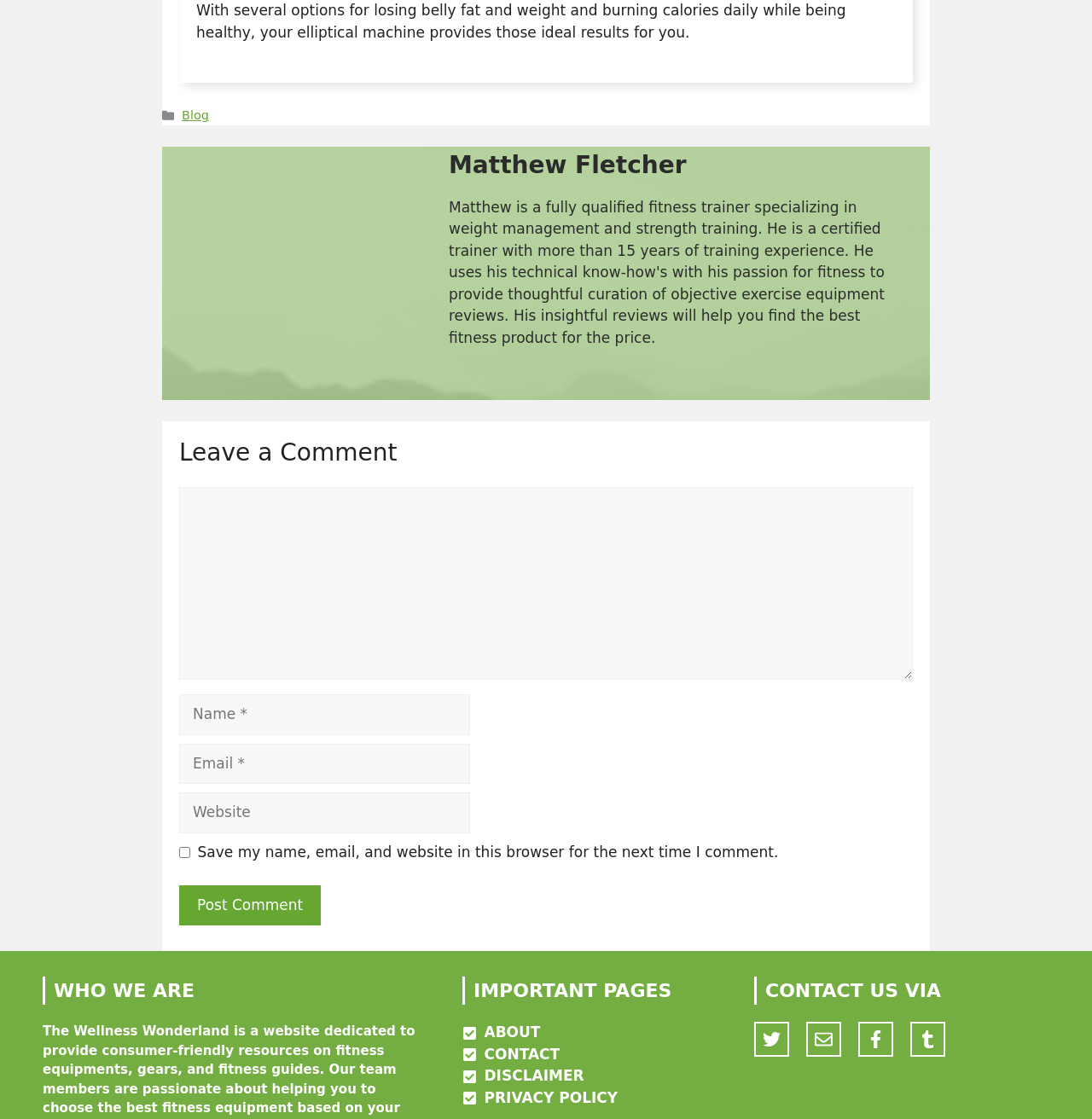Using the information from the screenshot, answer the following question thoroughly:
What is the topic of the article?

The topic of the article can be inferred from the static text 'With several options for losing belly fat and weight and burning calories daily while being healthy, your elliptical machine provides those ideal results for you.' which is located at the top of the webpage.